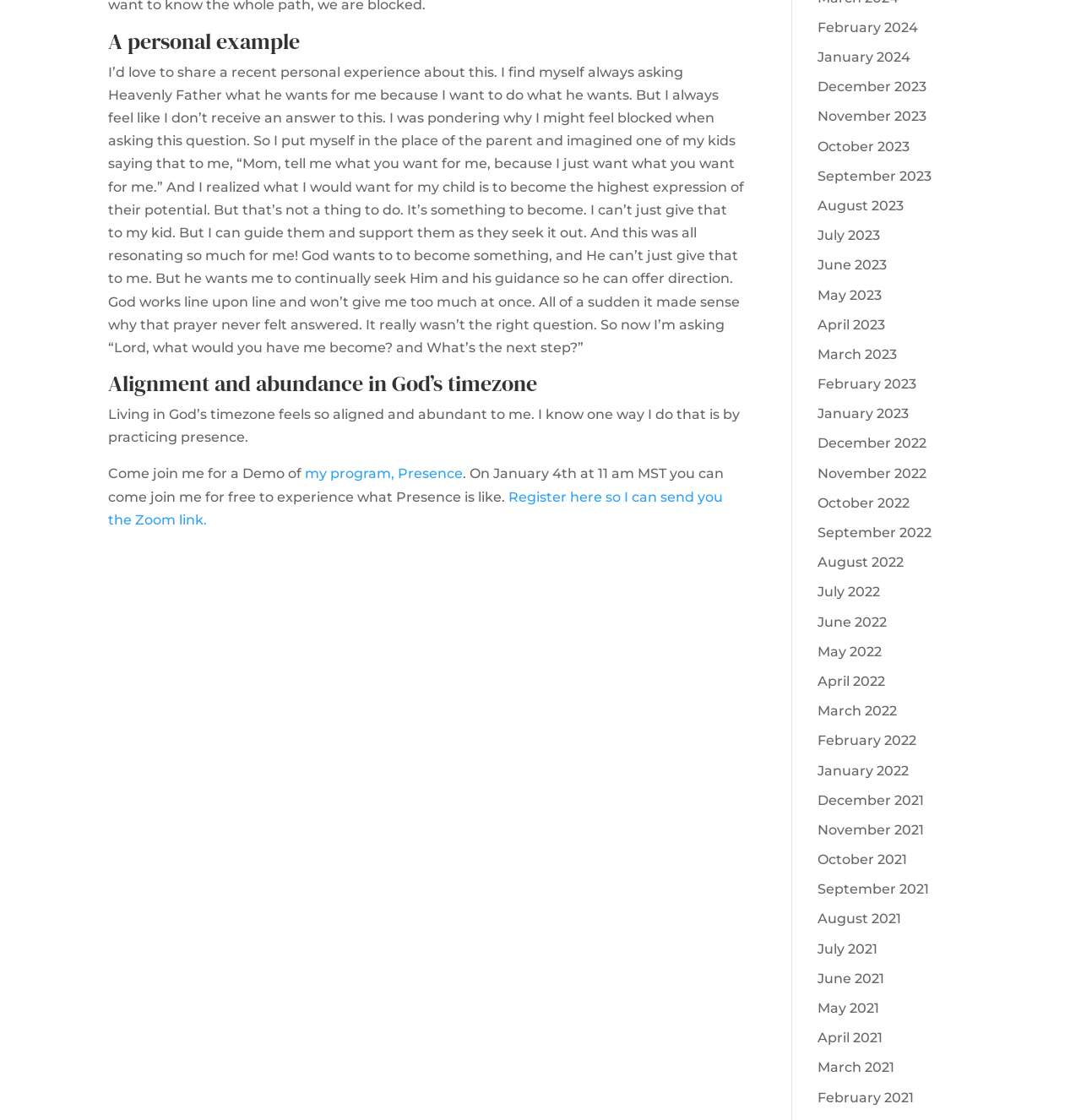Please locate the clickable area by providing the bounding box coordinates to follow this instruction: "Register for the demo of Presence".

[0.1, 0.436, 0.669, 0.471]